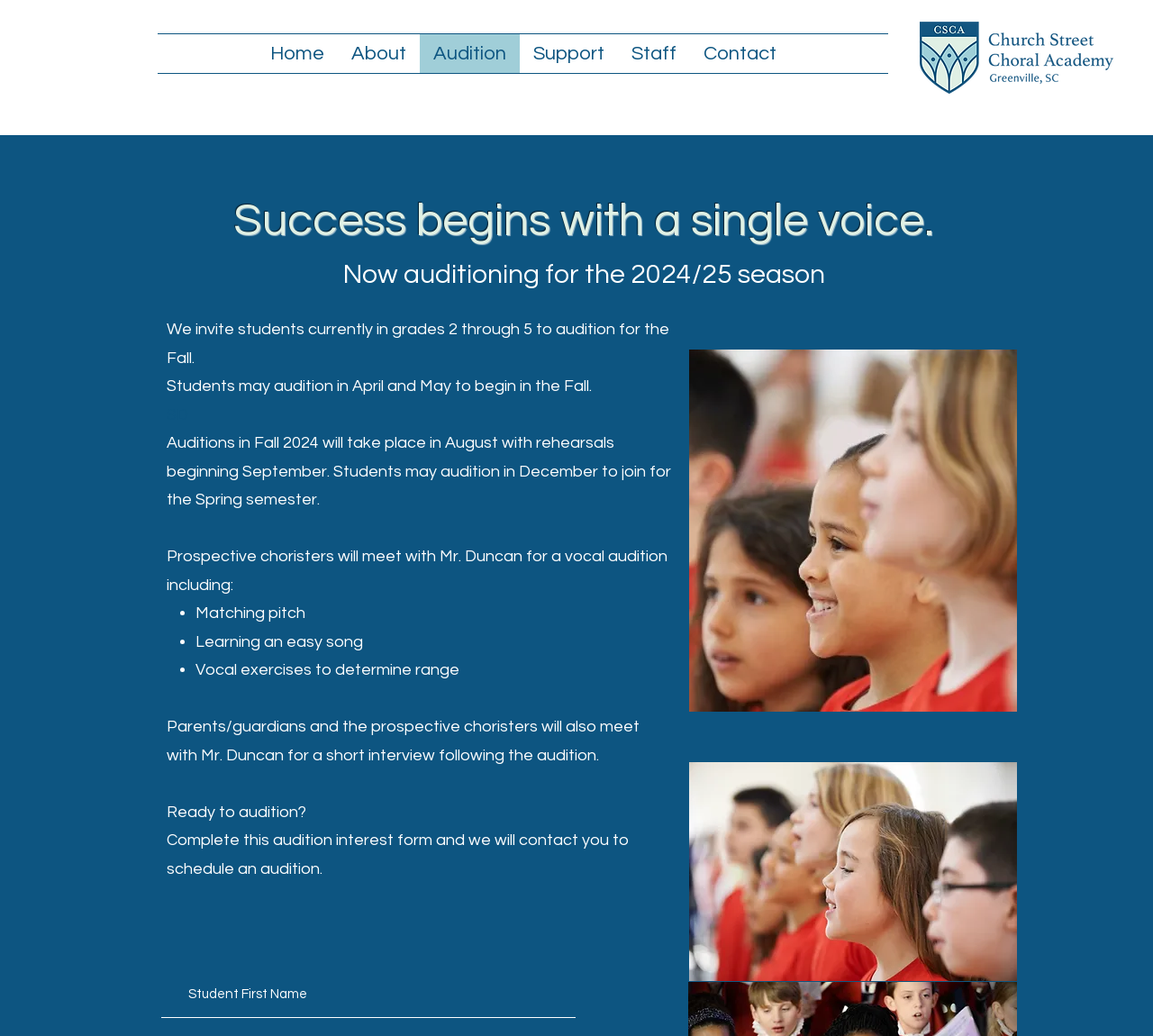Respond to the following question with a brief word or phrase:
What is the age range for students to audition?

Grades 2-5